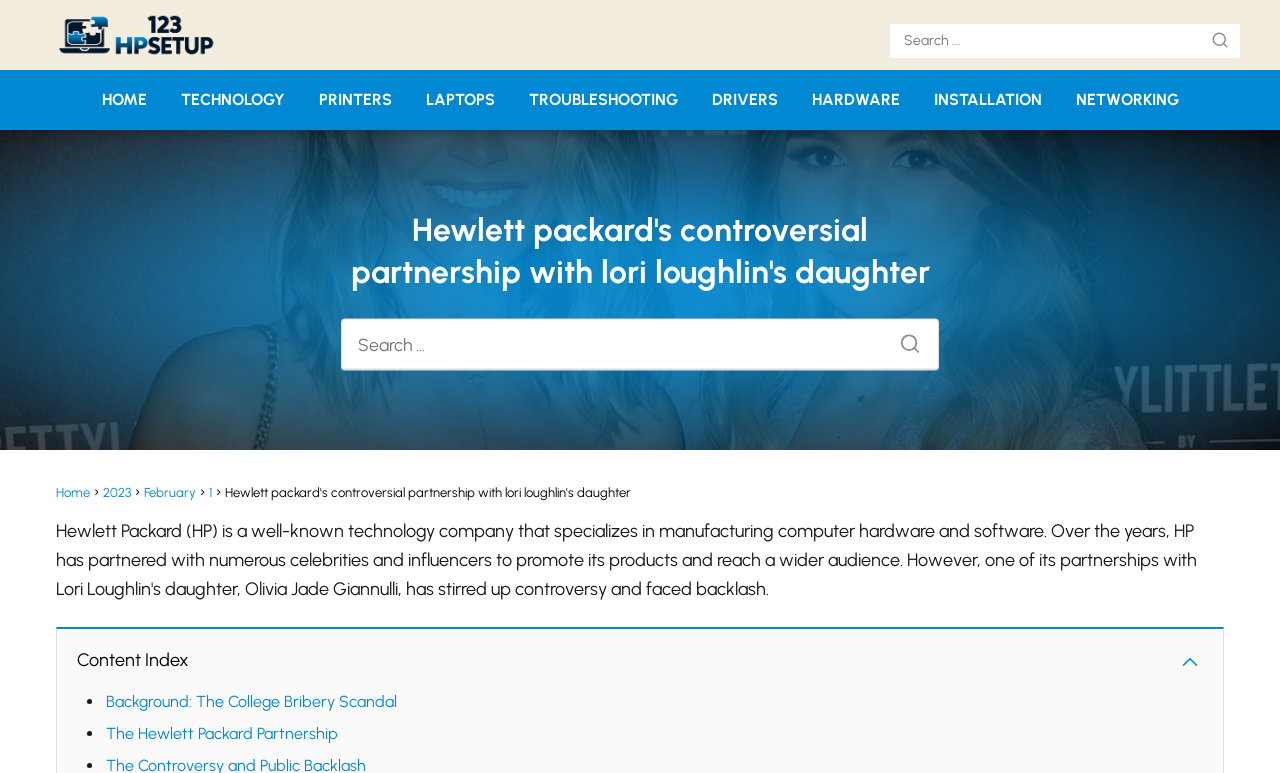Using the information from the screenshot, answer the following question thoroughly:
What is the name of the company featured in the controversy?

The webpage's title and content suggest that Hewlett Packard is the company involved in a controversy, specifically a partnership with Lori Loughlin's daughter, Olivia Jade Giannulli.